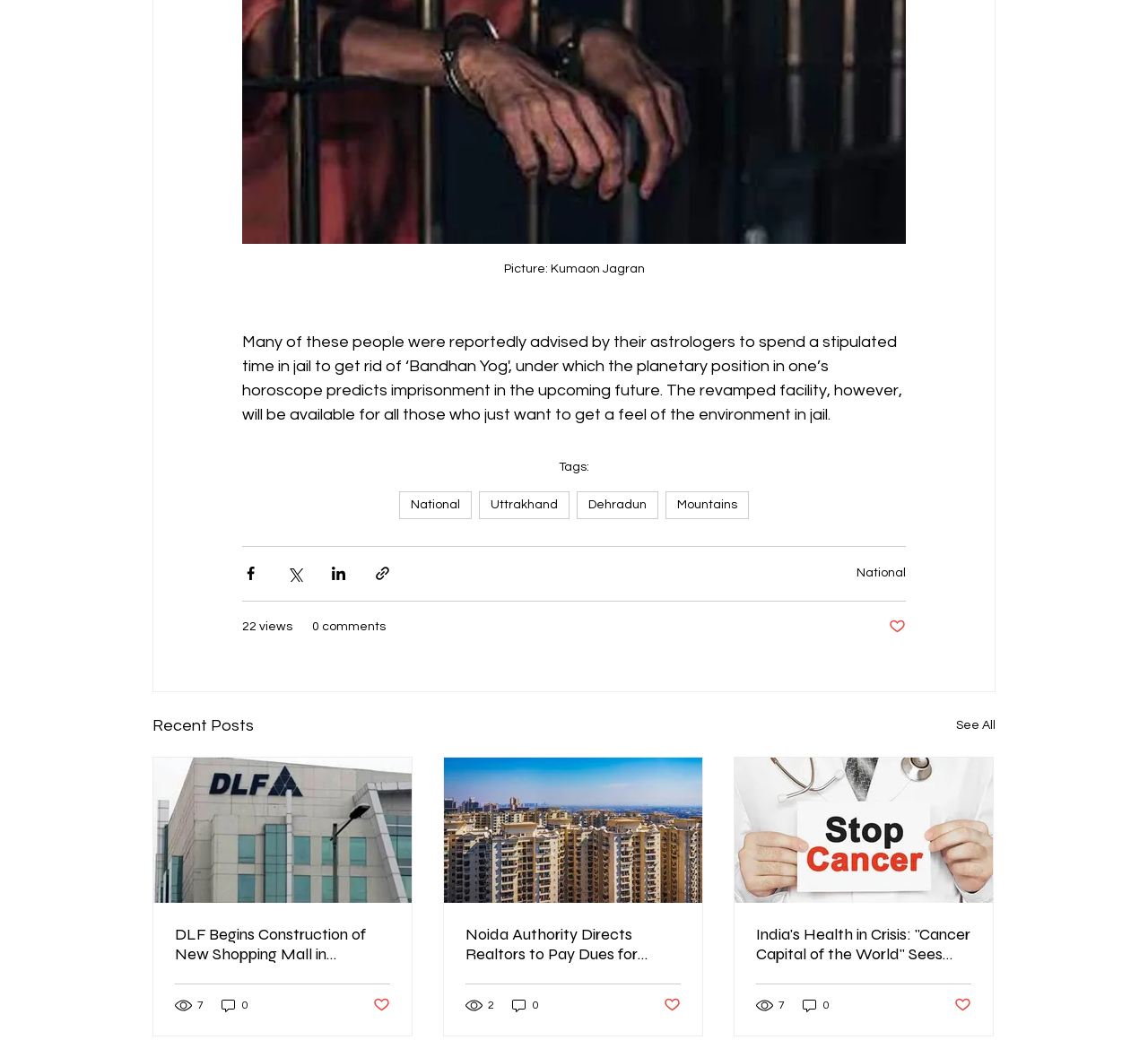What is the category of the first post? Observe the screenshot and provide a one-word or short phrase answer.

National